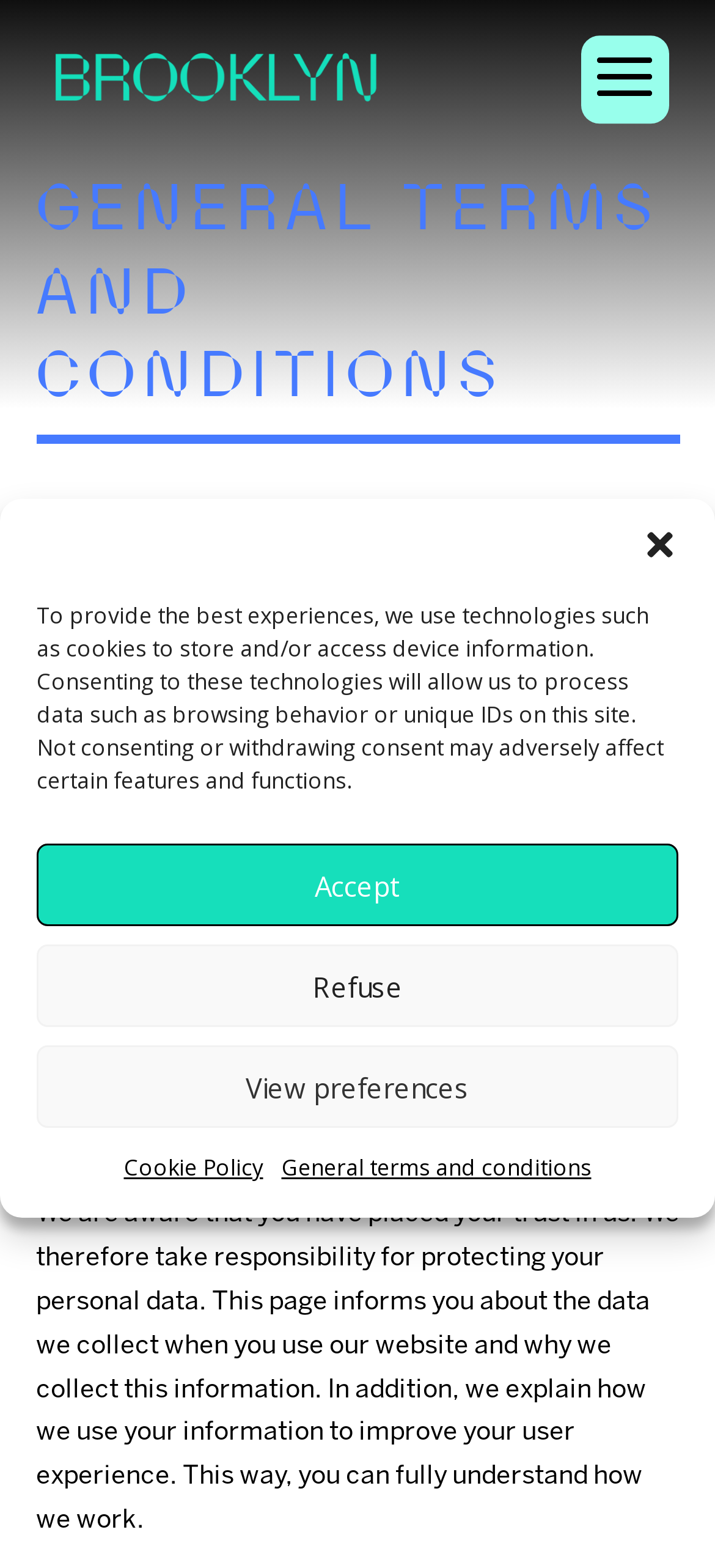From the element description aria-label="Close dialog", predict the bounding box coordinates of the UI element. The coordinates must be specified in the format (top-left x, top-left y, bottom-right x, bottom-right y) and should be within the 0 to 1 range.

[0.897, 0.336, 0.949, 0.359]